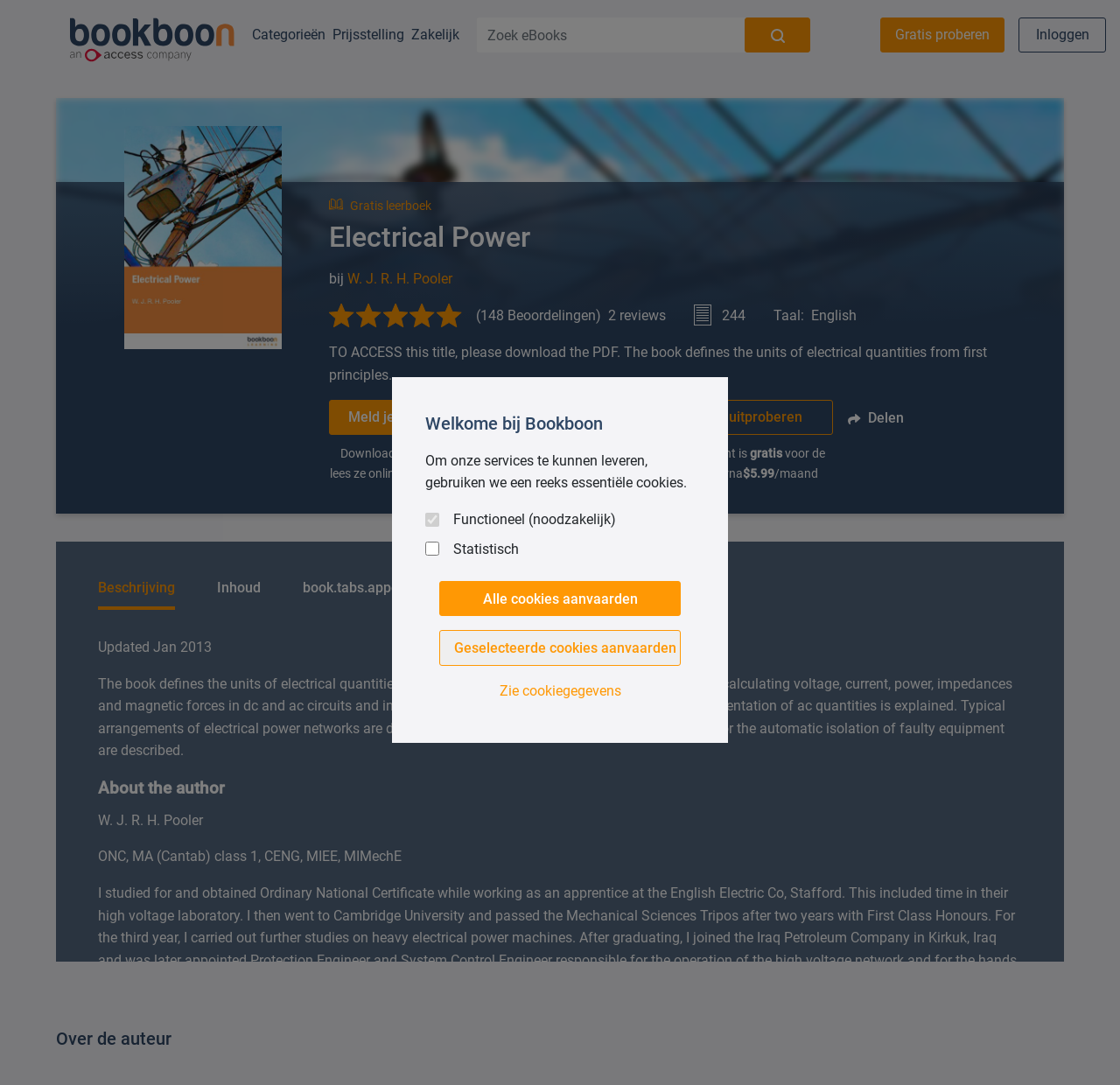Find the bounding box coordinates of the element's region that should be clicked in order to follow the given instruction: "Click on the link to access the book". The coordinates should consist of four float numbers between 0 and 1, i.e., [left, top, right, bottom].

[0.294, 0.317, 0.881, 0.353]